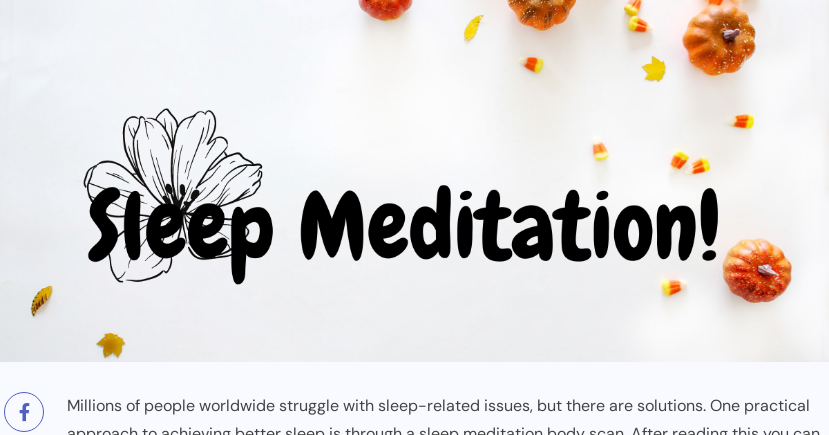What is the purpose of the sleep meditation body scan?
Can you provide an in-depth and detailed response to the question?

The brief description below the title mentions that many individuals face sleep-related issues and introduces the concept of a sleep meditation body scan as a beneficial solution, implying that the purpose of the sleep meditation body scan is to improve sleep quality and address sleep-related problems.